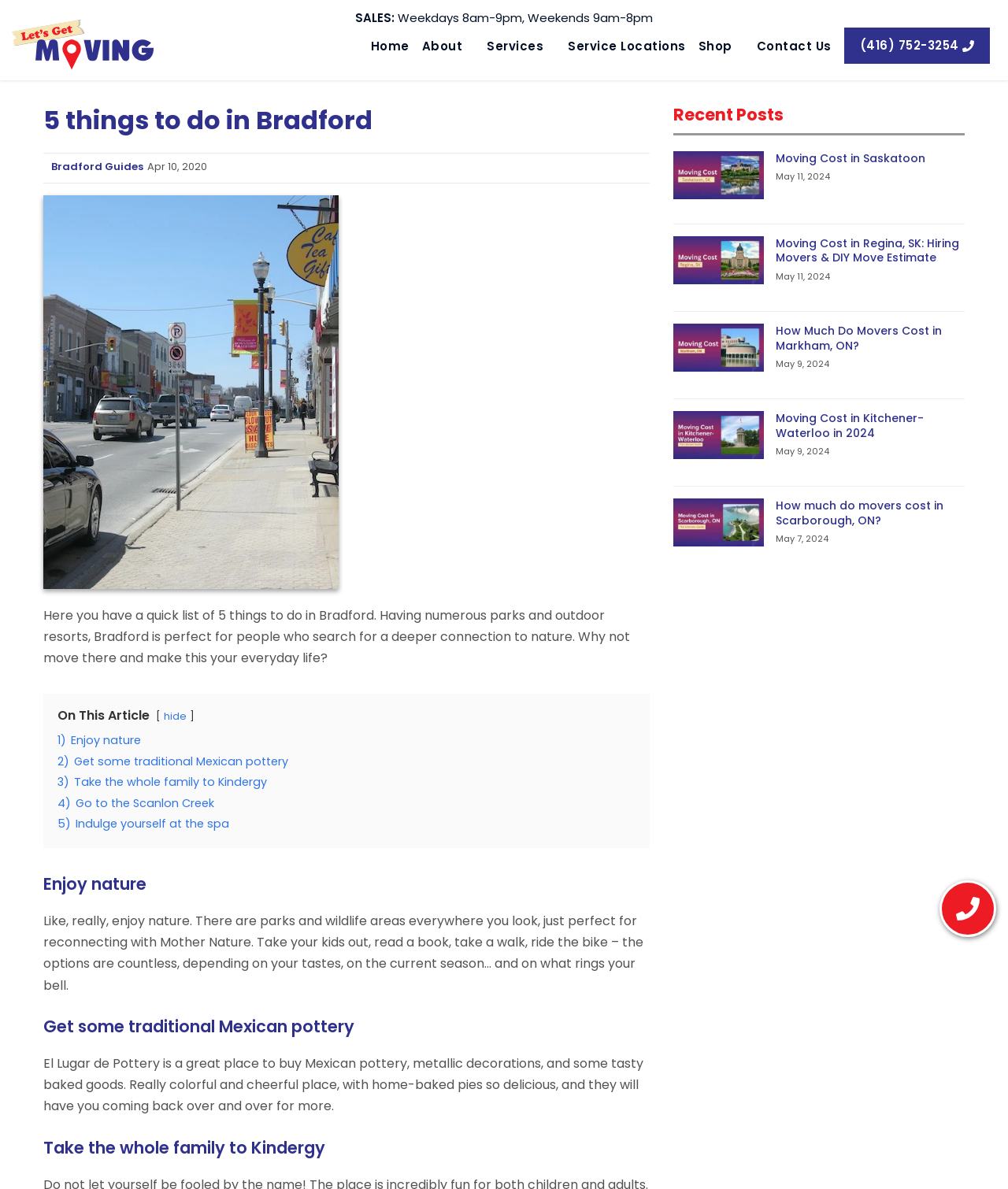What is the name of the logo on the webpage?
Using the details shown in the screenshot, provide a comprehensive answer to the question.

I found the logo by looking at the image element with the text 'Let's Get Moving logo' which is located at the top left of the webpage.